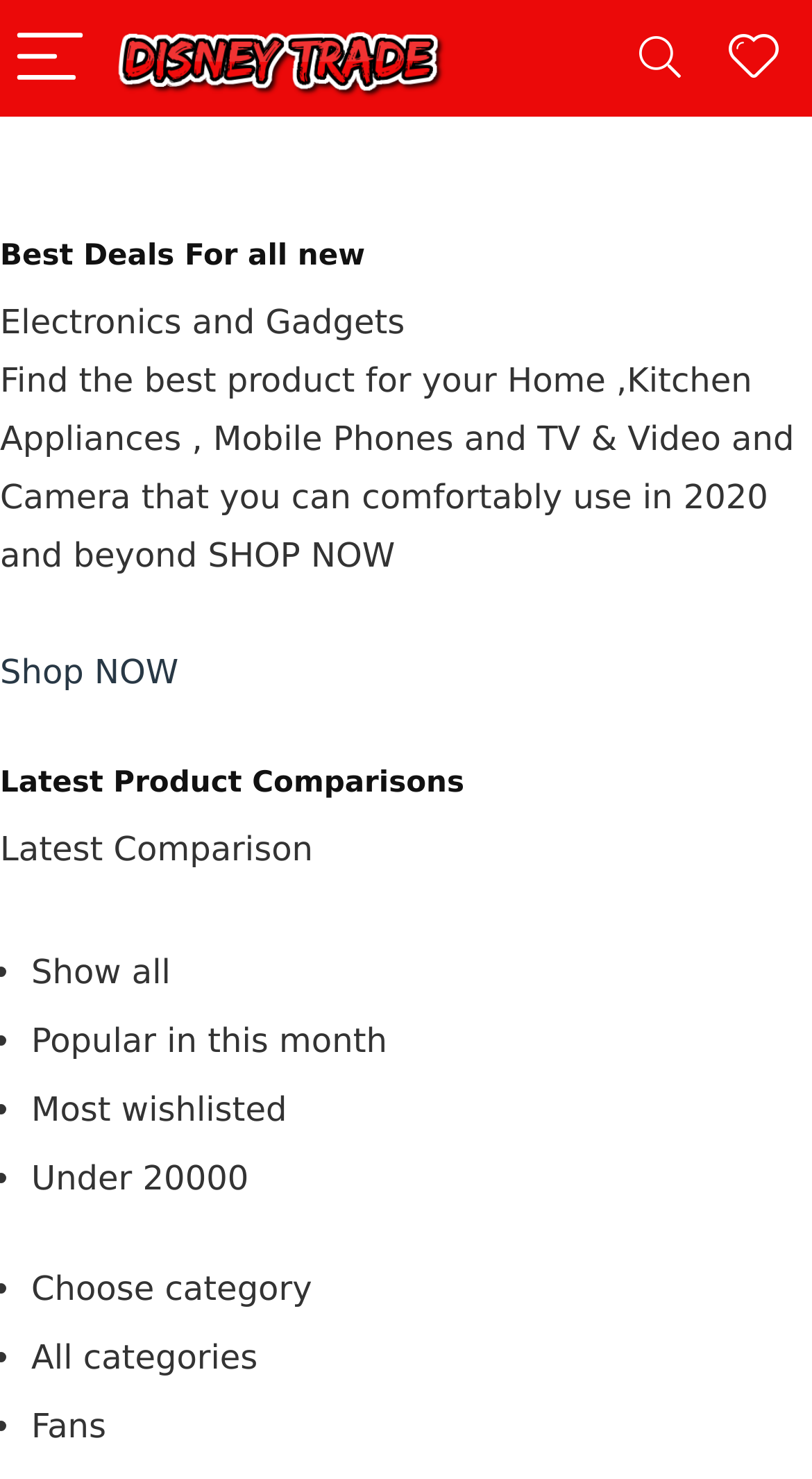Please reply to the following question using a single word or phrase: 
What is the main purpose of this website?

Online shopping